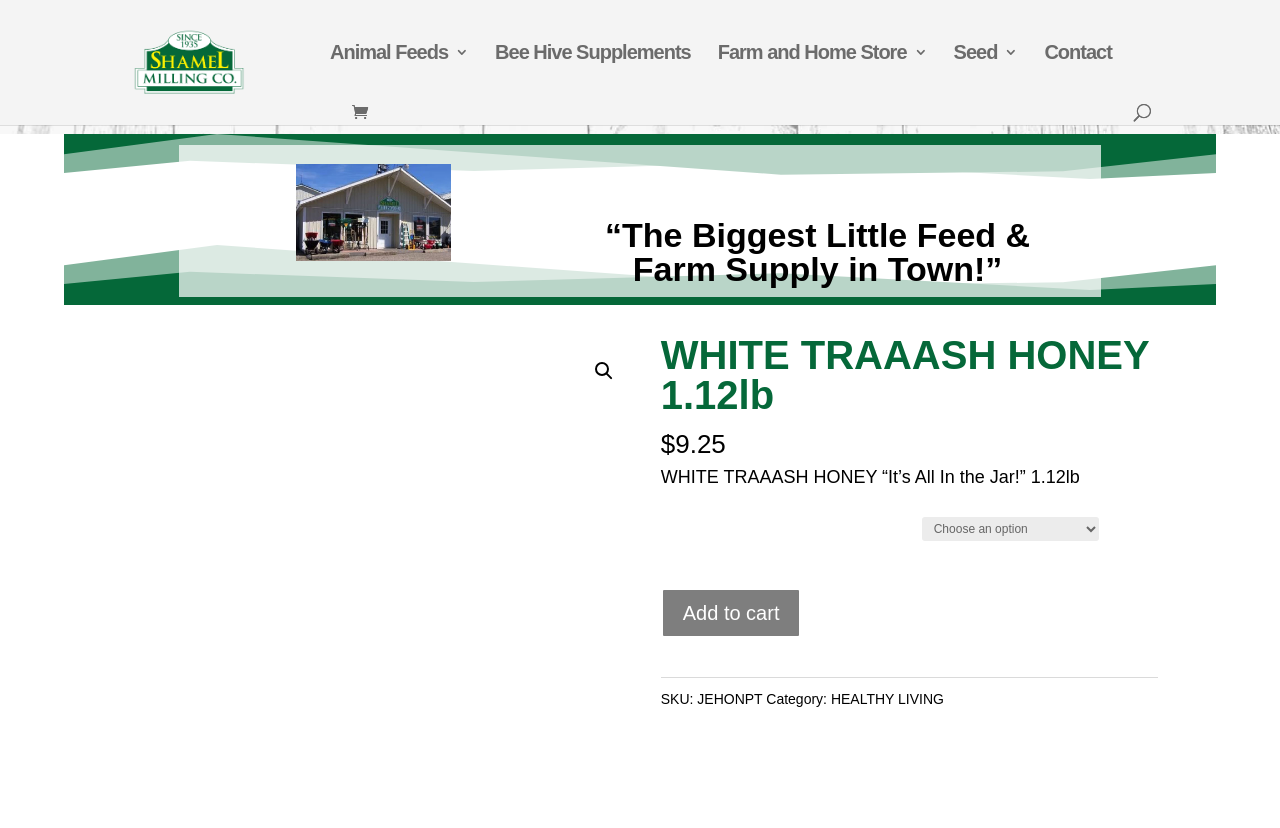Please specify the bounding box coordinates of the element that should be clicked to execute the given instruction: 'Search for products'. Ensure the coordinates are four float numbers between 0 and 1, expressed as [left, top, right, bottom].

[0.1, 0.0, 0.9, 0.001]